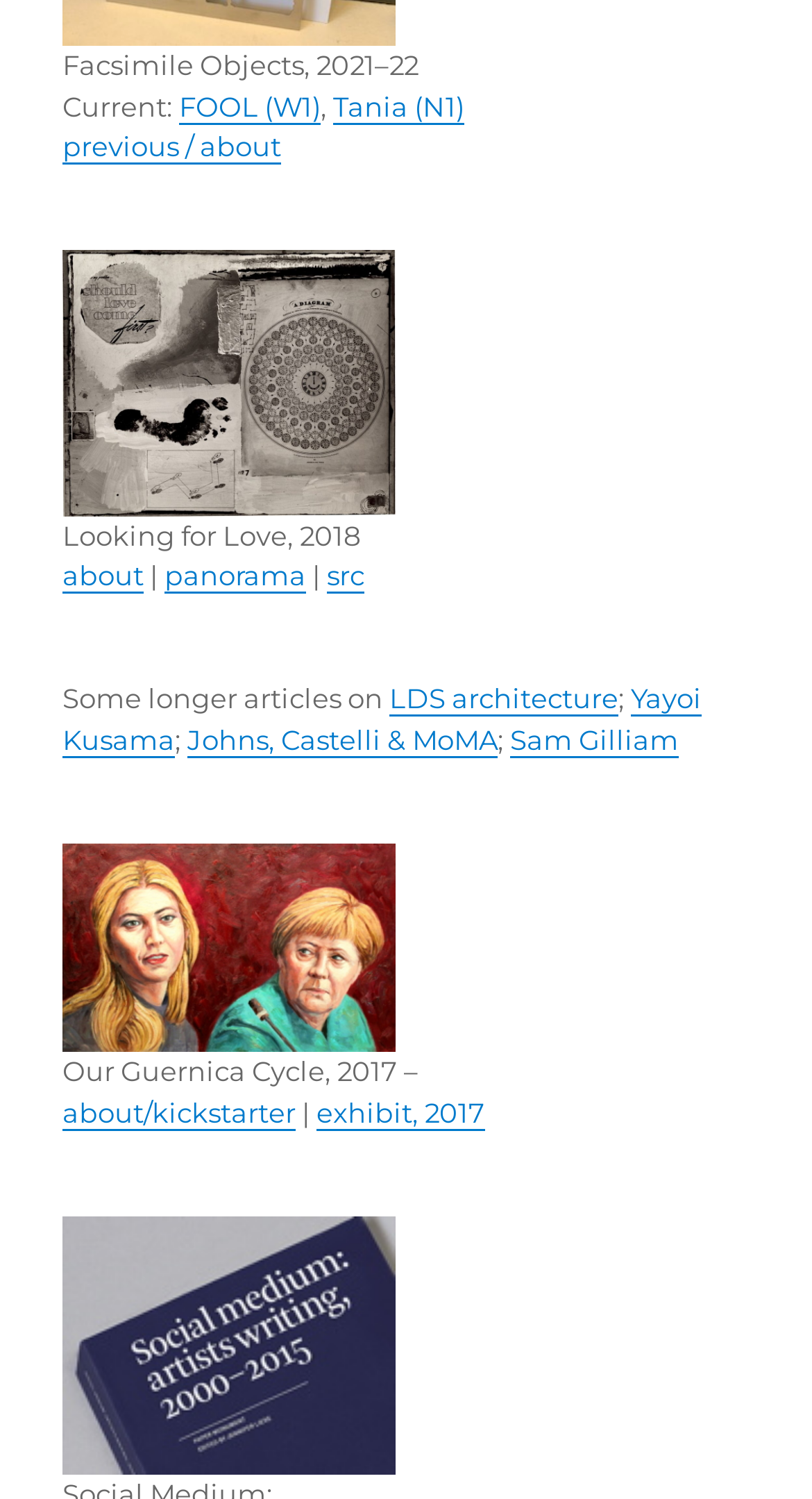What is the name of the artist mentioned in the third link?
Based on the image, give a concise answer in the form of a single word or short phrase.

Yayoi Kusama